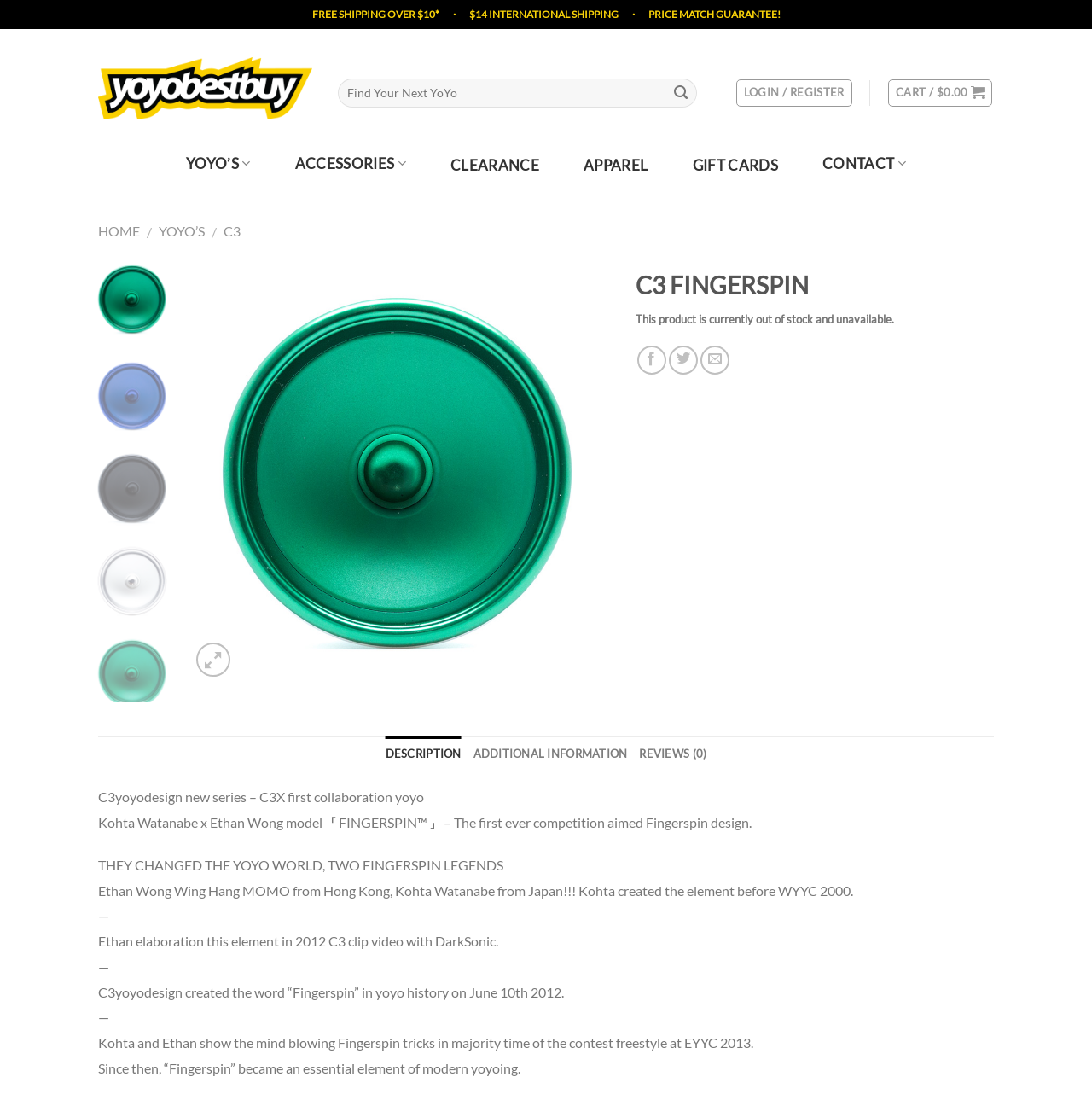Please find the bounding box coordinates of the element's region to be clicked to carry out this instruction: "View product description".

[0.582, 0.245, 0.91, 0.273]